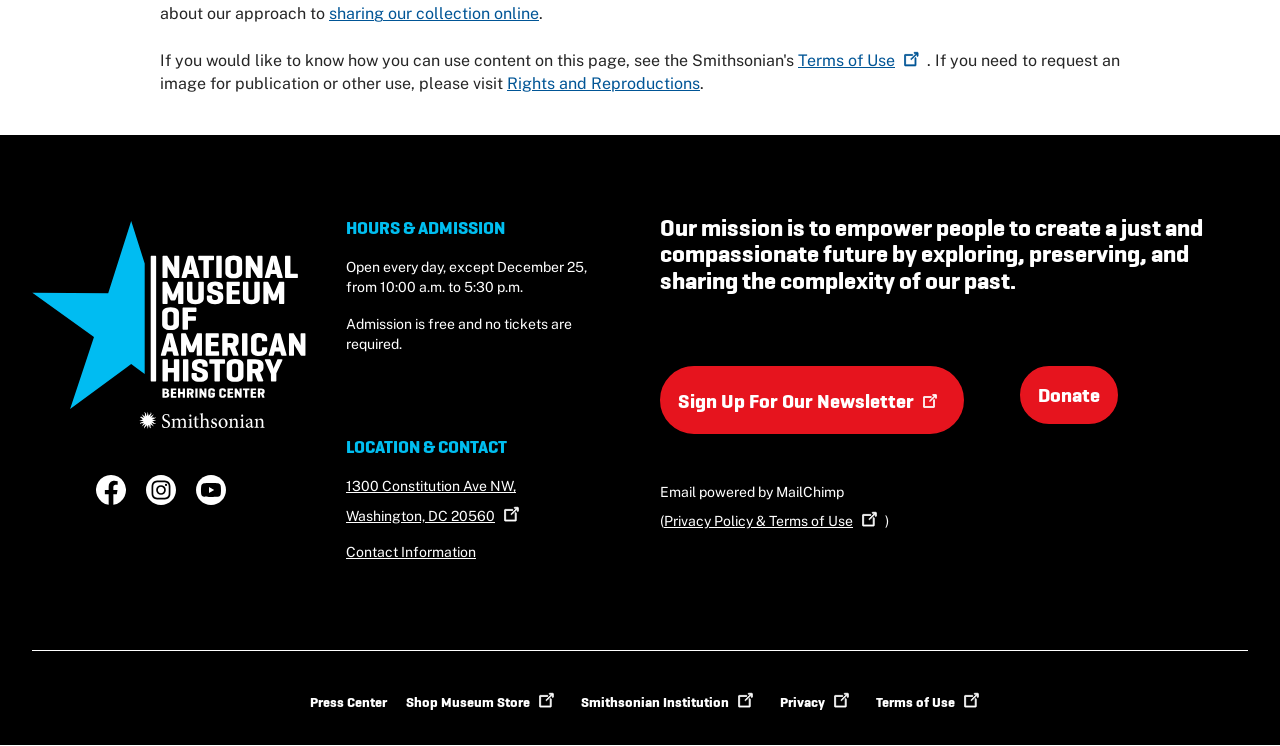Answer the following query concisely with a single word or phrase:
What are the hours of operation?

10:00 a.m. to 5:30 p.m.